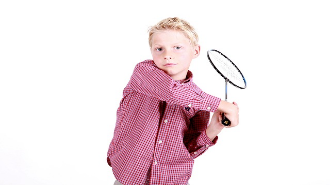What is the background color of the image?
Look at the image and answer with only one word or phrase.

White